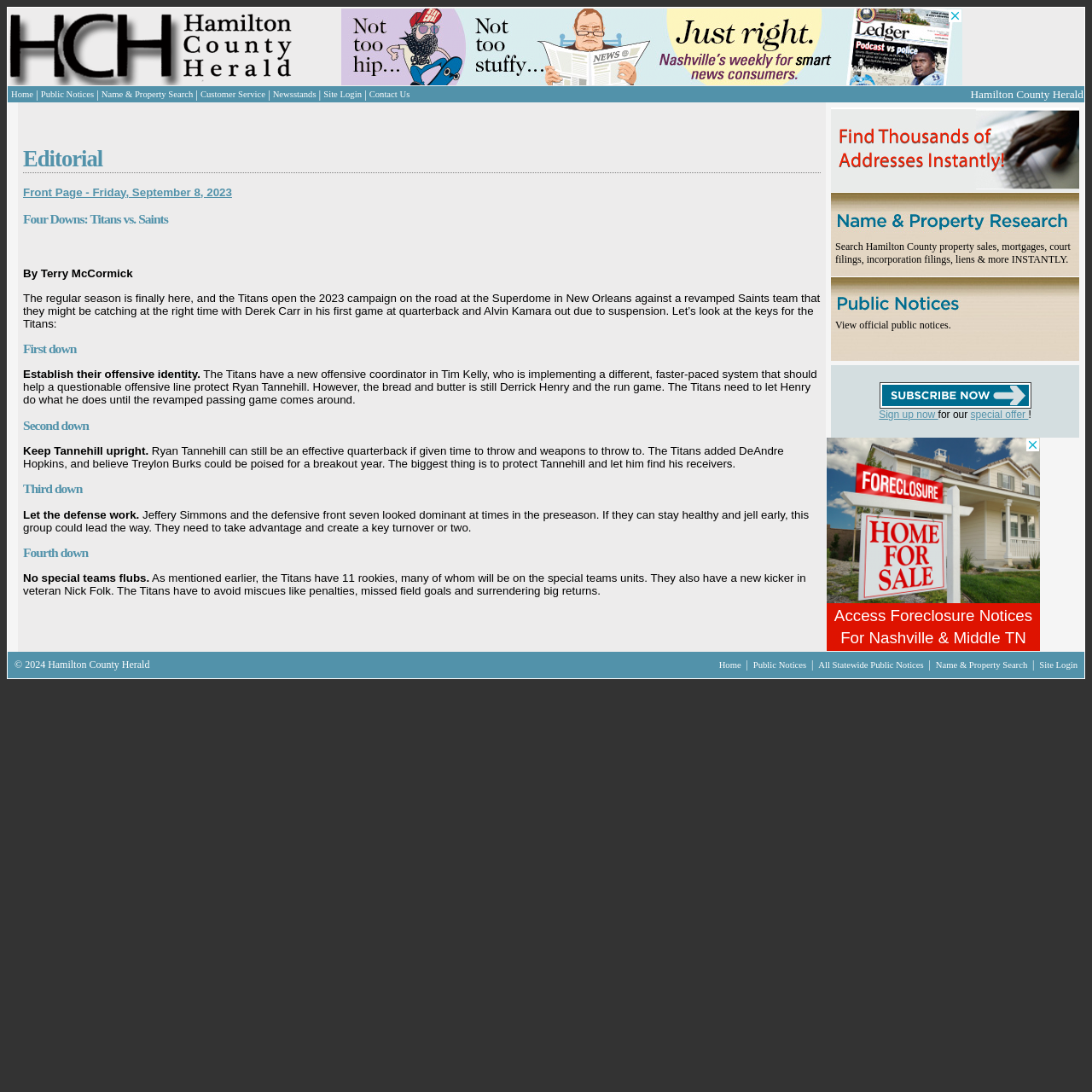Determine the bounding box coordinates for the element that should be clicked to follow this instruction: "Search Hamilton County property sales". The coordinates should be given as four float numbers between 0 and 1, in the format [left, top, right, bottom].

[0.761, 0.176, 0.988, 0.253]